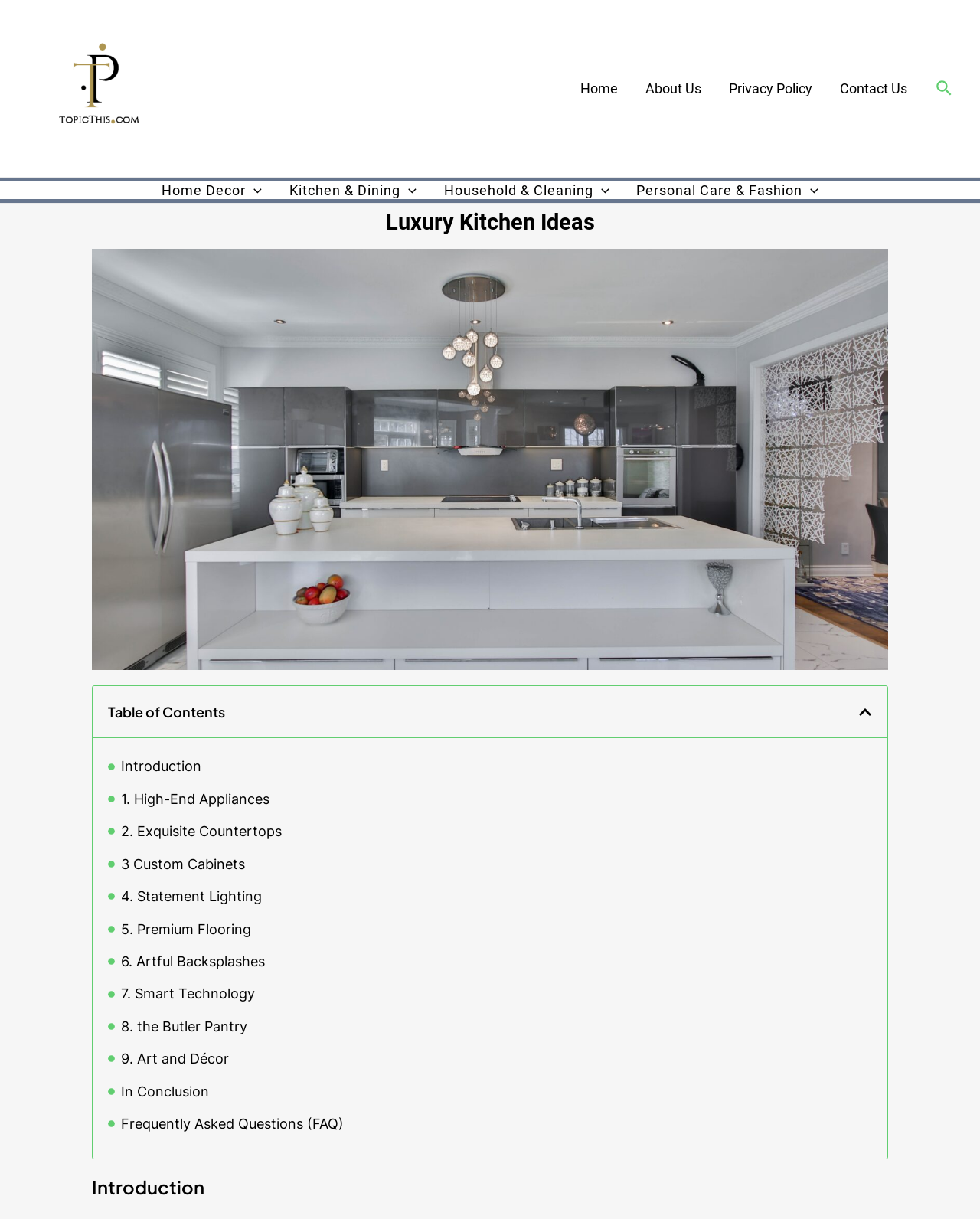Point out the bounding box coordinates of the section to click in order to follow this instruction: "Click on the 'VACANCIES' link".

None